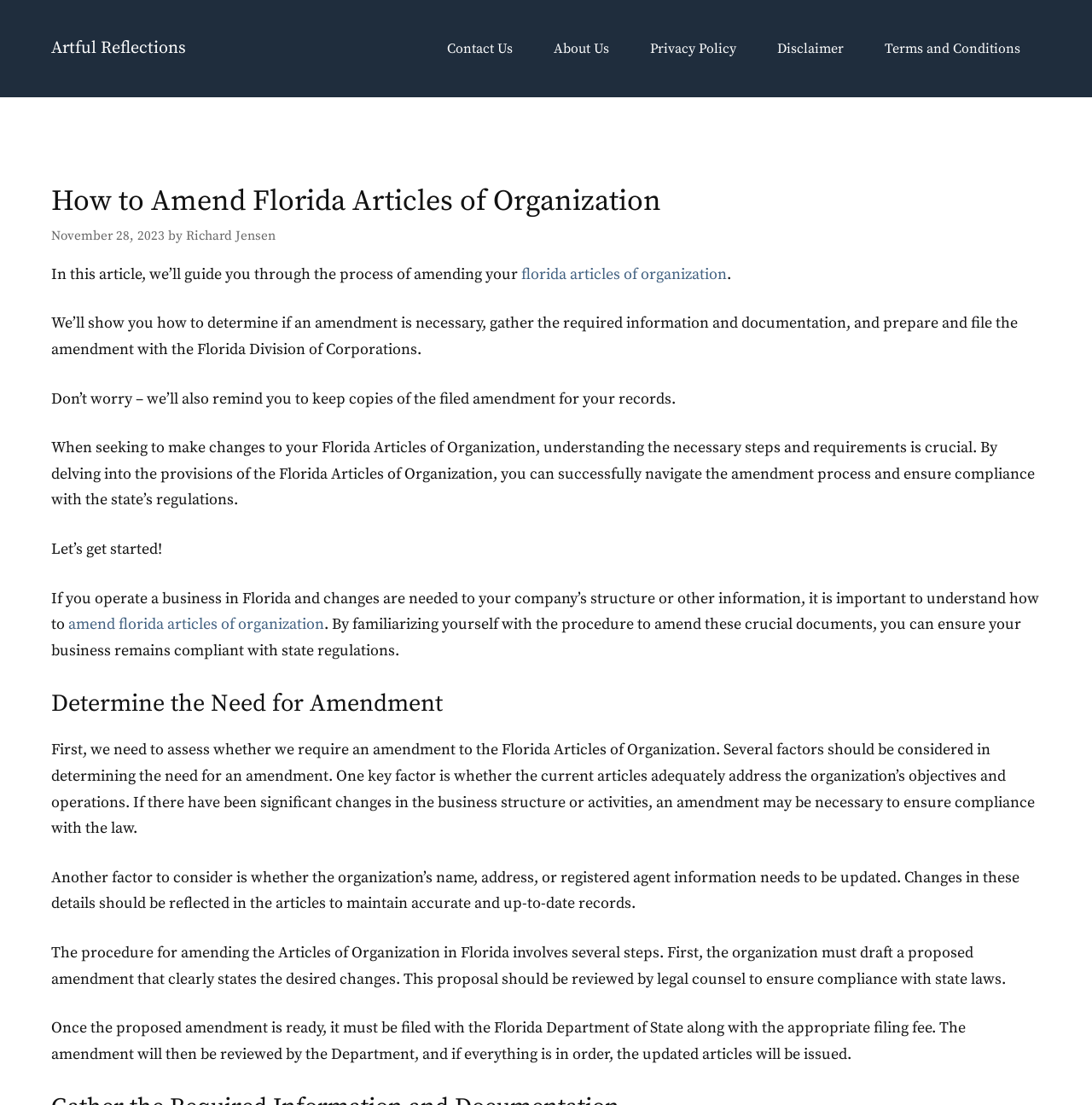What is the purpose of amending Florida Articles of Organization?
Carefully analyze the image and provide a detailed answer to the question.

Based on the webpage content, it is clear that amending Florida Articles of Organization is necessary to ensure compliance with state regulations. The webpage provides a guide on how to amend these articles, which implies that the purpose of amending them is to comply with the law.